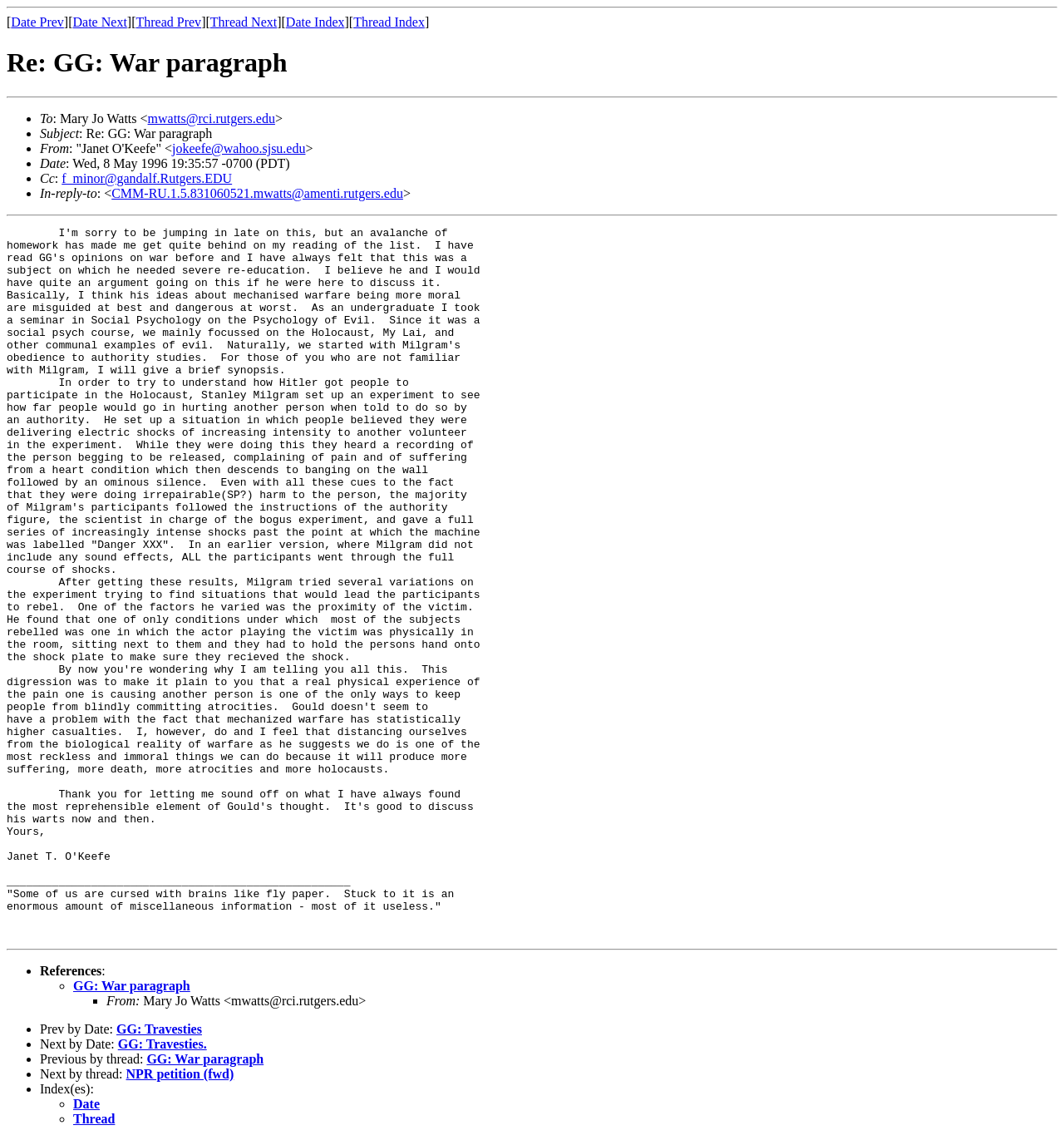Please provide the bounding box coordinates in the format (top-left x, top-left y, bottom-right x, bottom-right y). Remember, all values are floating point numbers between 0 and 1. What is the bounding box coordinate of the region described as: Thread Next

[0.197, 0.013, 0.26, 0.026]